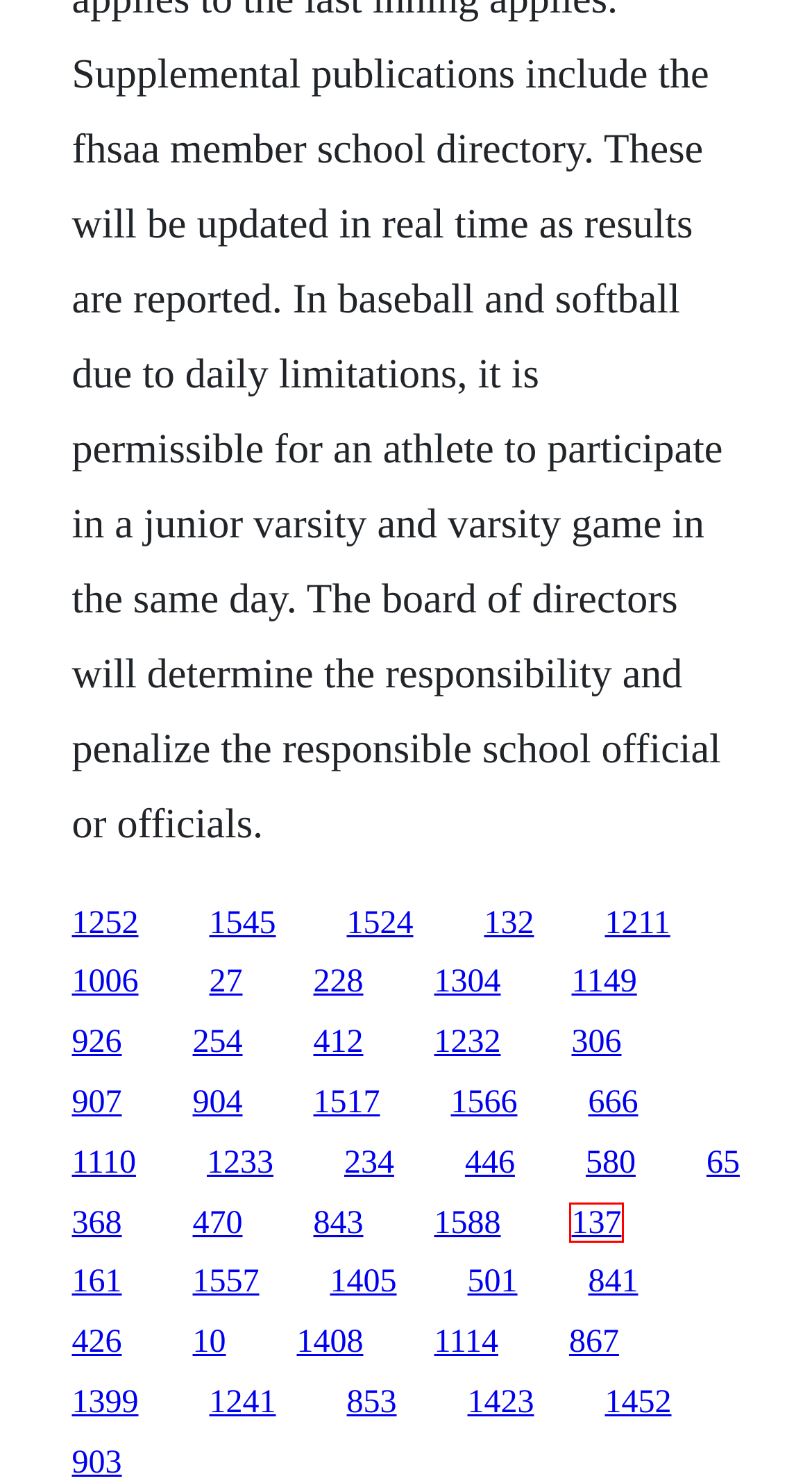Inspect the provided webpage screenshot, concentrating on the element within the red bounding box. Select the description that best represents the new webpage after you click the highlighted element. Here are the candidates:
A. Download ps i love you sockshare
B. Nnmade to stick heath epub buddy
C. Applied abstract algebra rudolf lidl gunter pilz pdf
D. Mega series download gratis dublado
E. Download greyscale full movie free
F. Free download mv hero super junior
G. Optiplex 740 drivers download
H. The mighty hercules saison 3 download vostfr

D